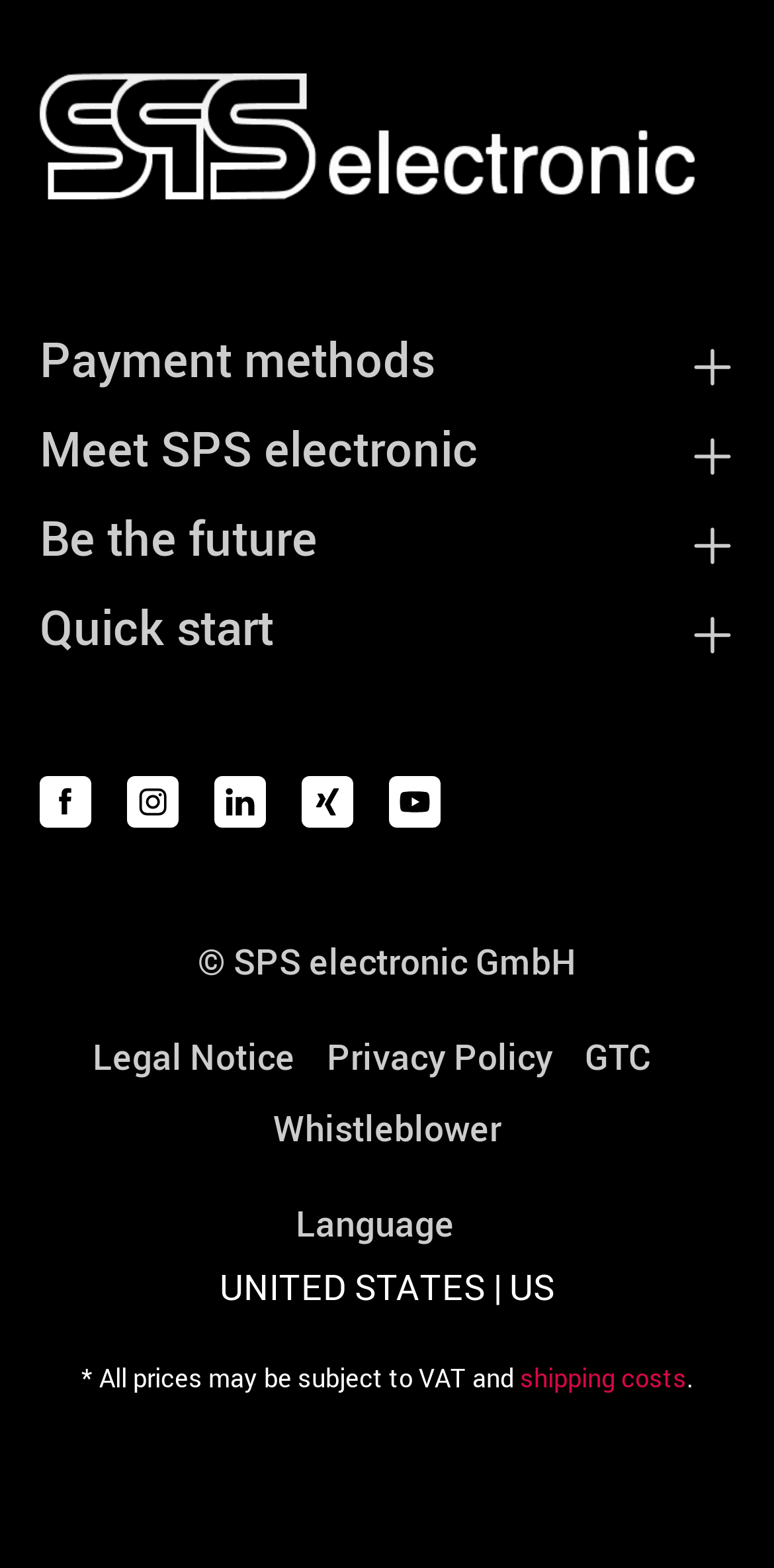What is the text at the bottom of the webpage, below the social media links?
Please provide a single word or phrase as your answer based on the image.

© SPS electronic GmbH